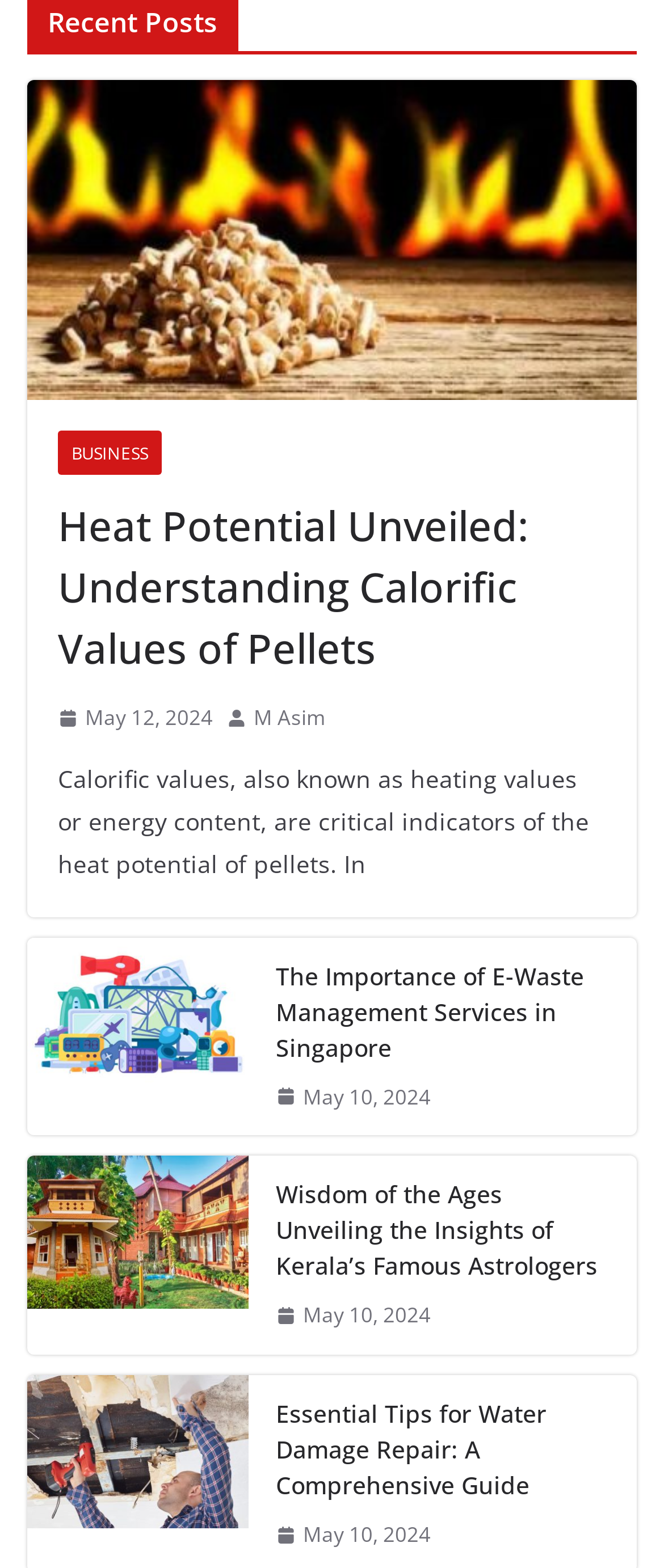How many images are associated with the article 'Wisdom of the Ages Unveiling the Insights of Kerala’s Famous Astrologers'?
Based on the visual information, provide a detailed and comprehensive answer.

I looked at the images associated with each article and found that there is one image associated with the article 'Wisdom of the Ages Unveiling the Insights of Kerala’s Famous Astrologers'.